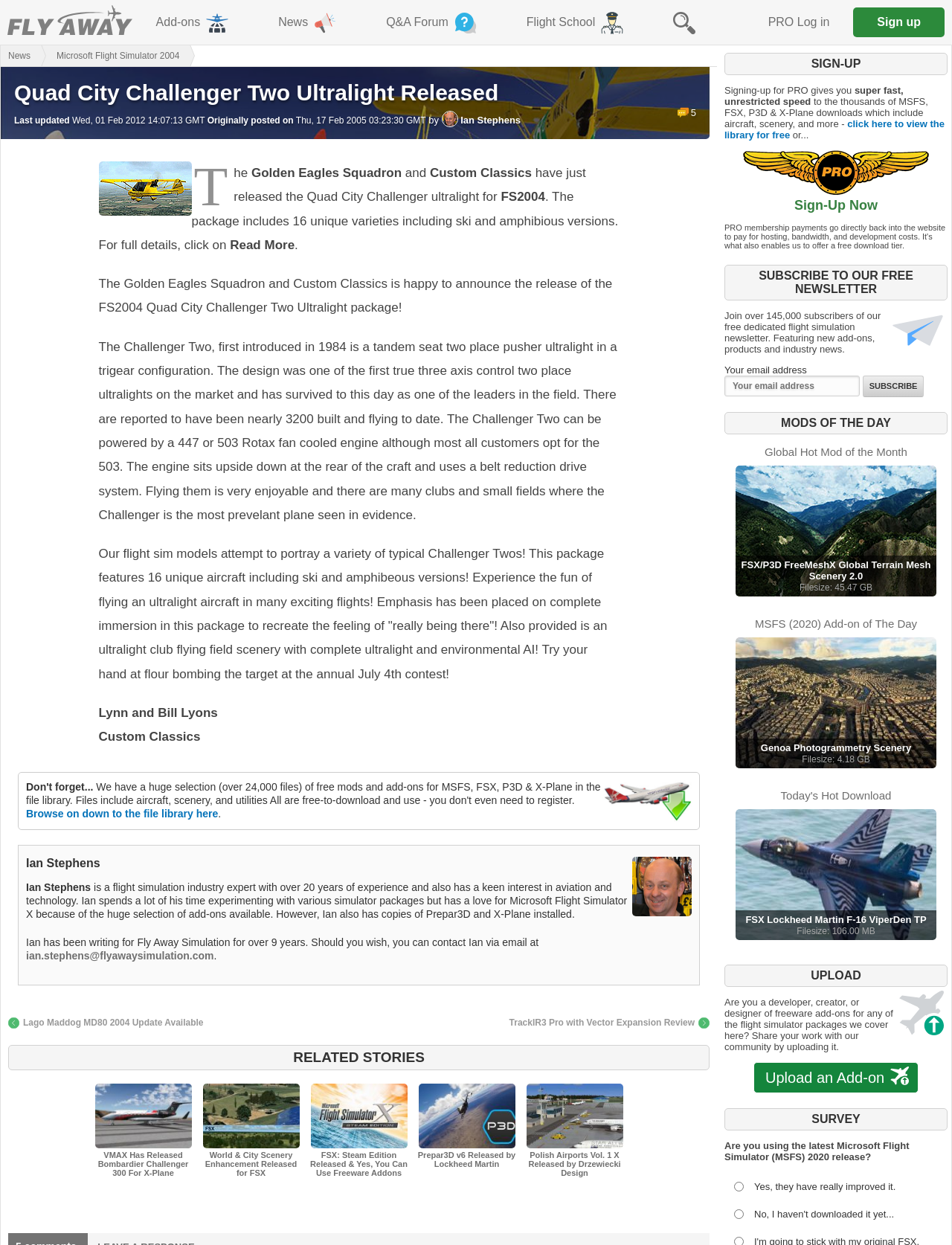Indicate the bounding box coordinates of the element that needs to be clicked to satisfy the following instruction: "Search for something". The coordinates should be four float numbers between 0 and 1, i.e., [left, top, right, bottom].

[0.682, 0.0, 0.756, 0.036]